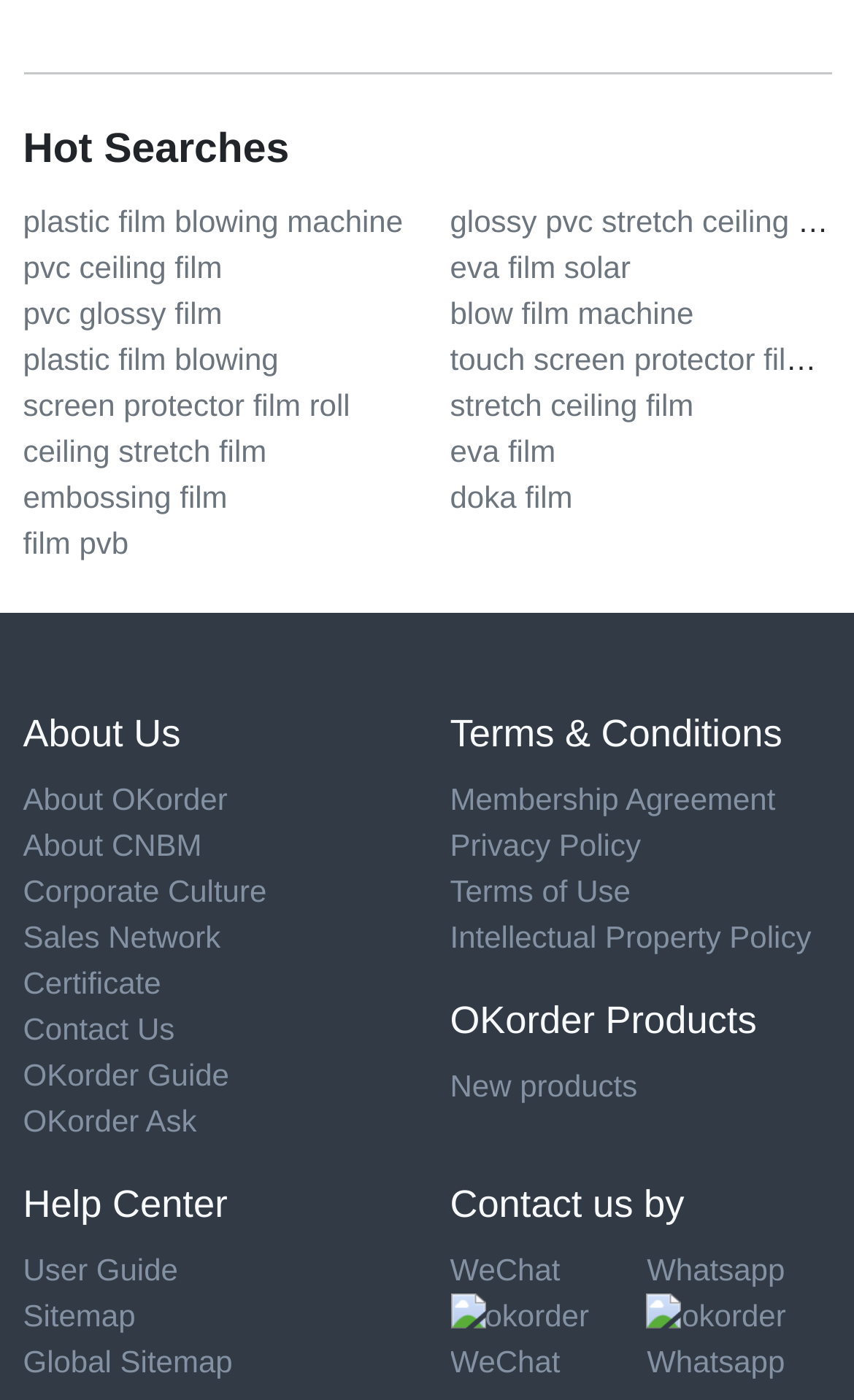Locate the bounding box coordinates of the area where you should click to accomplish the instruction: "browse 'New products'".

[0.527, 0.763, 0.746, 0.788]